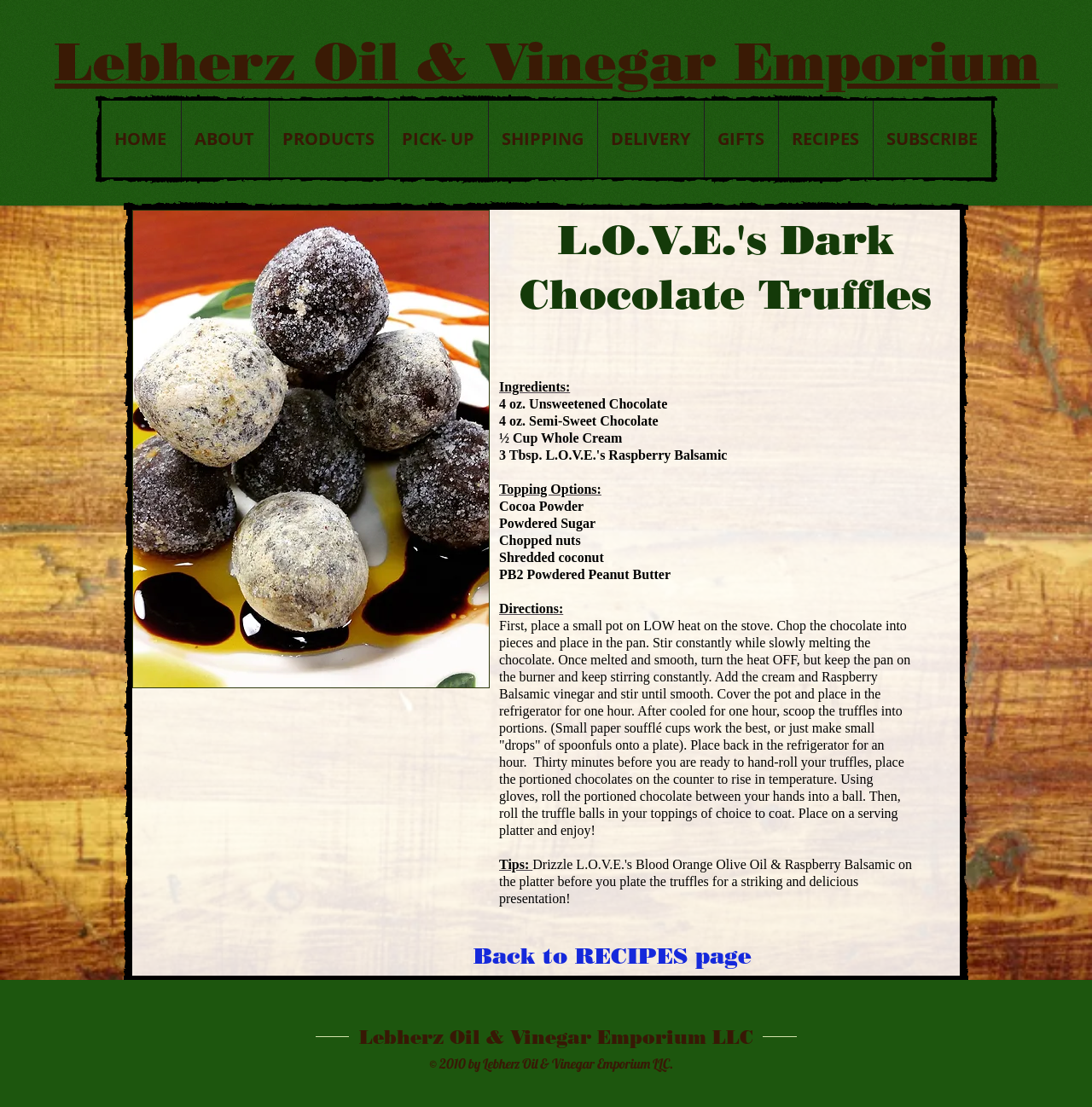What is the first step in making the chocolate truffles?
Please respond to the question with a detailed and informative answer.

I found the answer by reading the directions section of the recipe, which starts with the instruction to place a small pot on LOW heat on the stove.